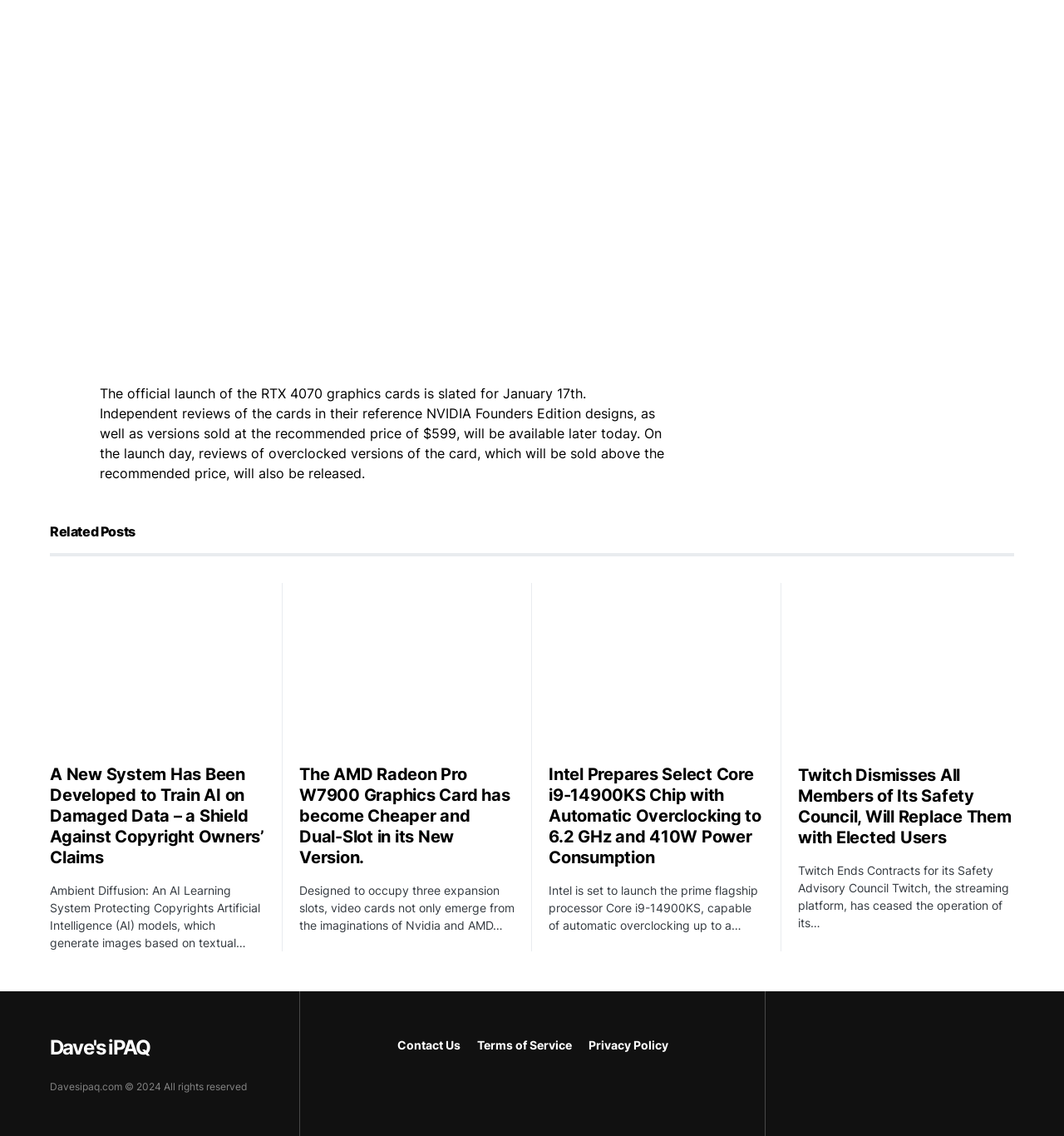What is the launch date of the RTX 4070 graphics cards?
Answer the question with a single word or phrase derived from the image.

January 17th